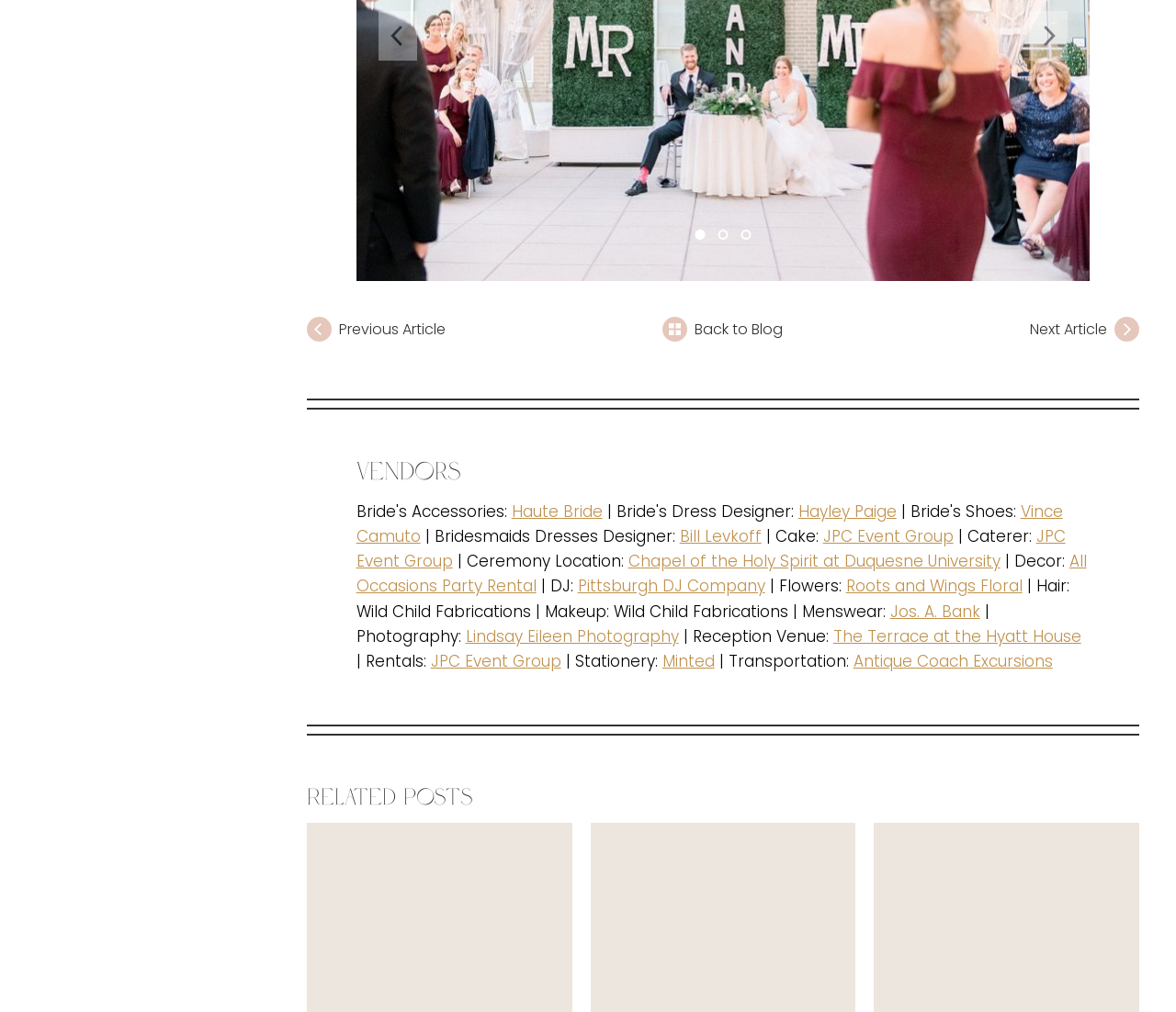Determine the bounding box coordinates of the clickable region to follow the instruction: "Click the 'Haute Bride' link".

[0.435, 0.494, 0.512, 0.516]